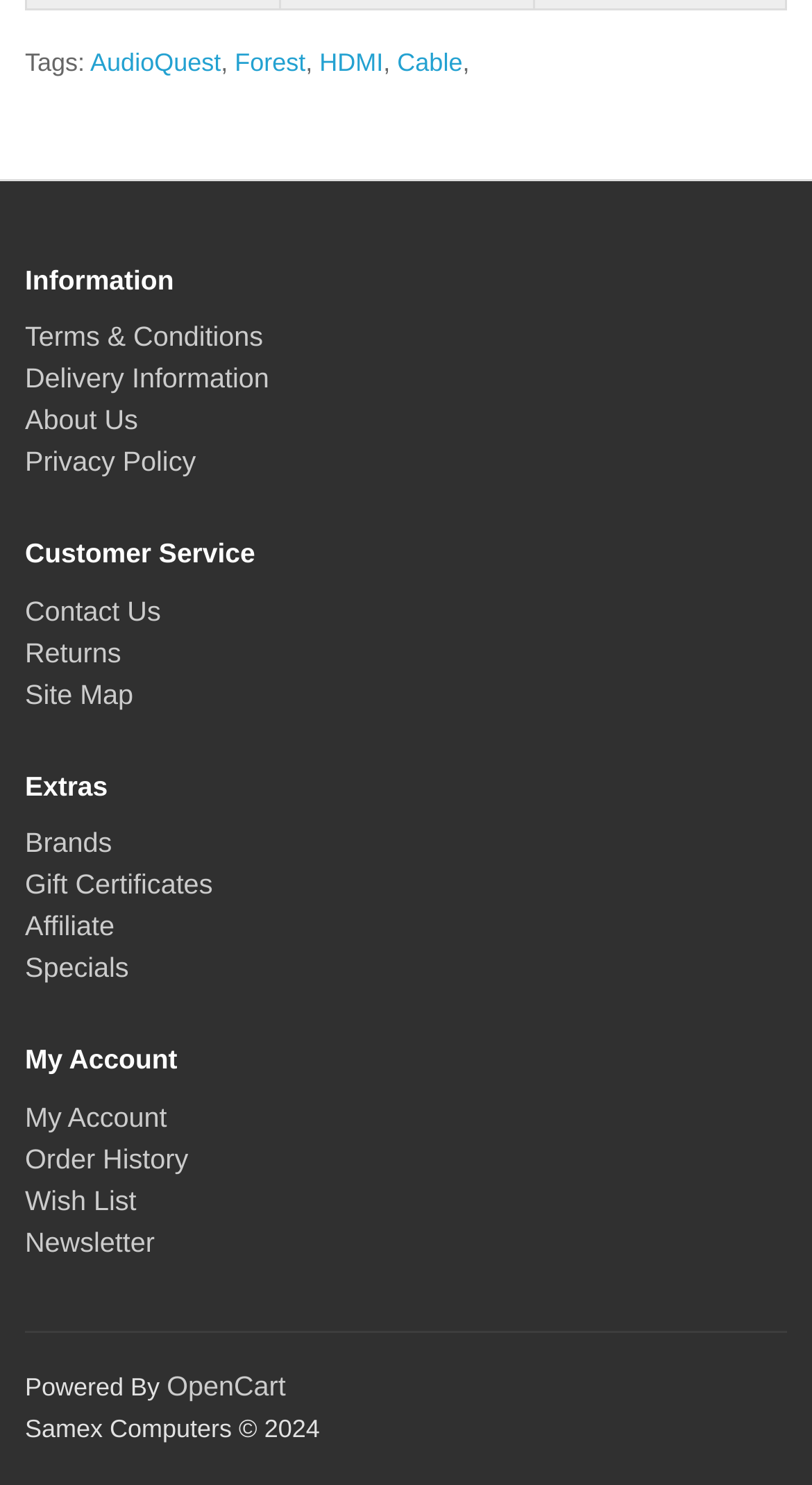Please determine the bounding box coordinates of the section I need to click to accomplish this instruction: "Learn about the company".

[0.031, 0.288, 0.17, 0.309]